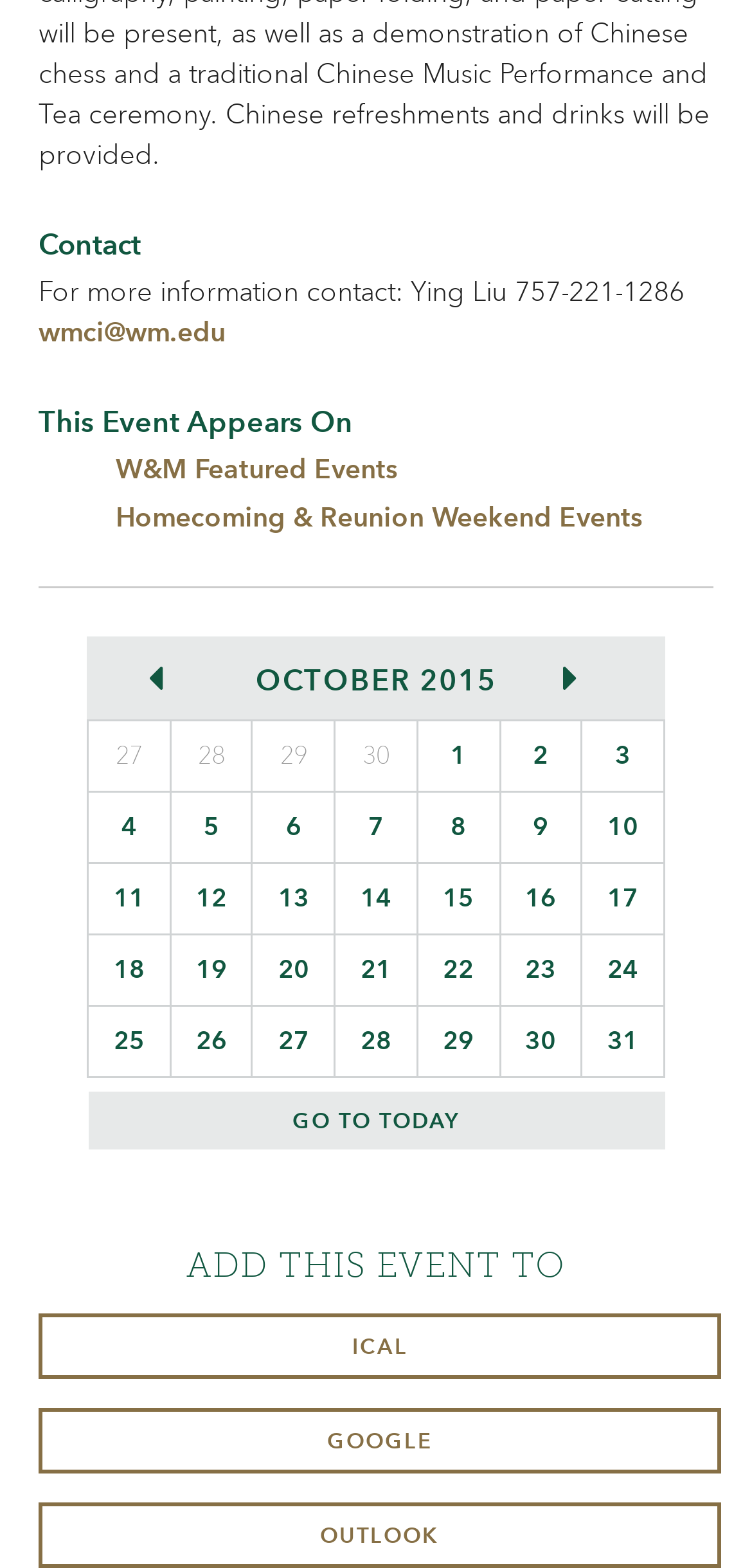What is the current month shown in the calendar?
Using the image as a reference, give a one-word or short phrase answer.

October 2015